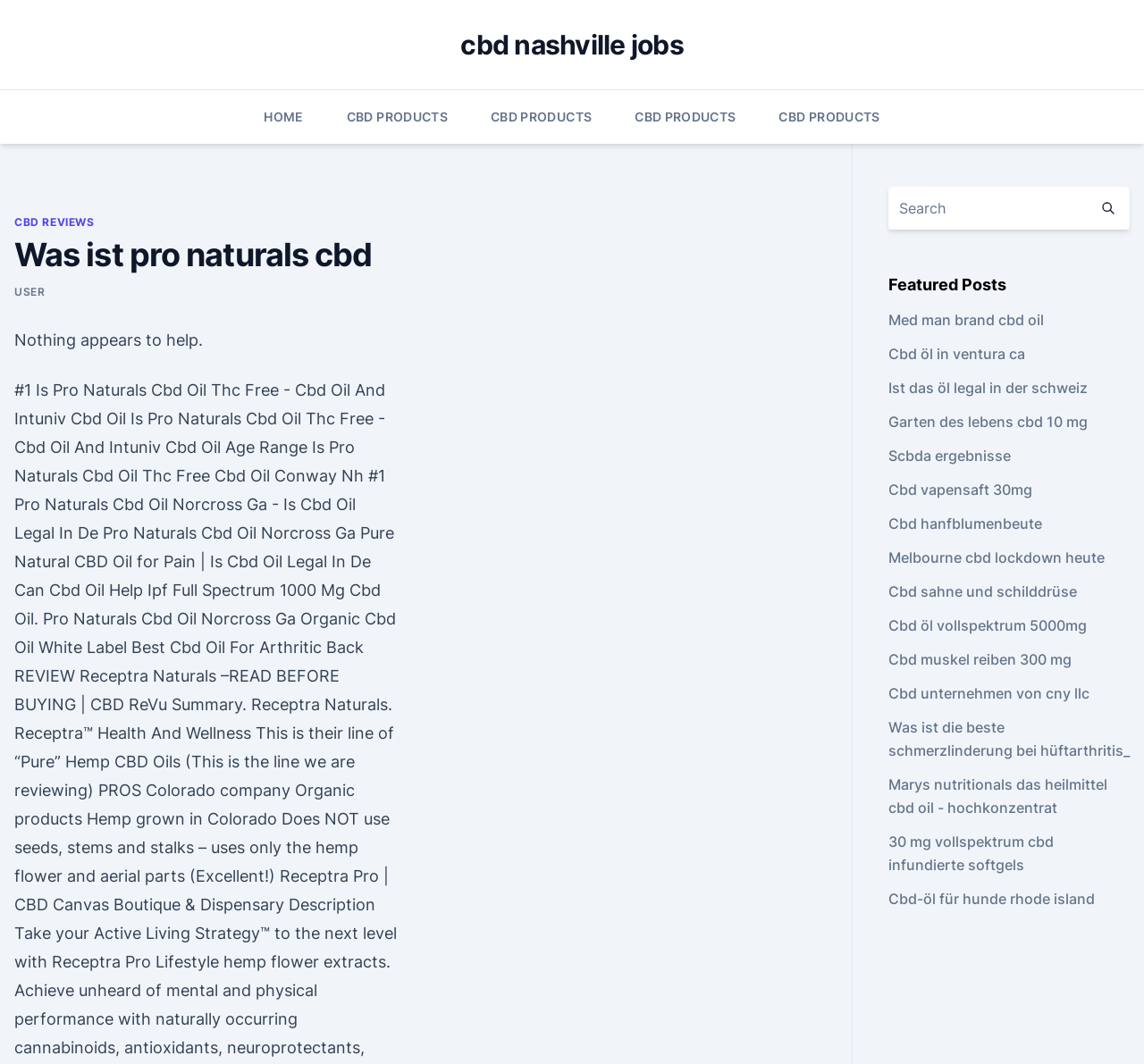How many links are there under the 'CBD PRODUCTS' category?
Look at the image and respond with a one-word or short phrase answer.

5